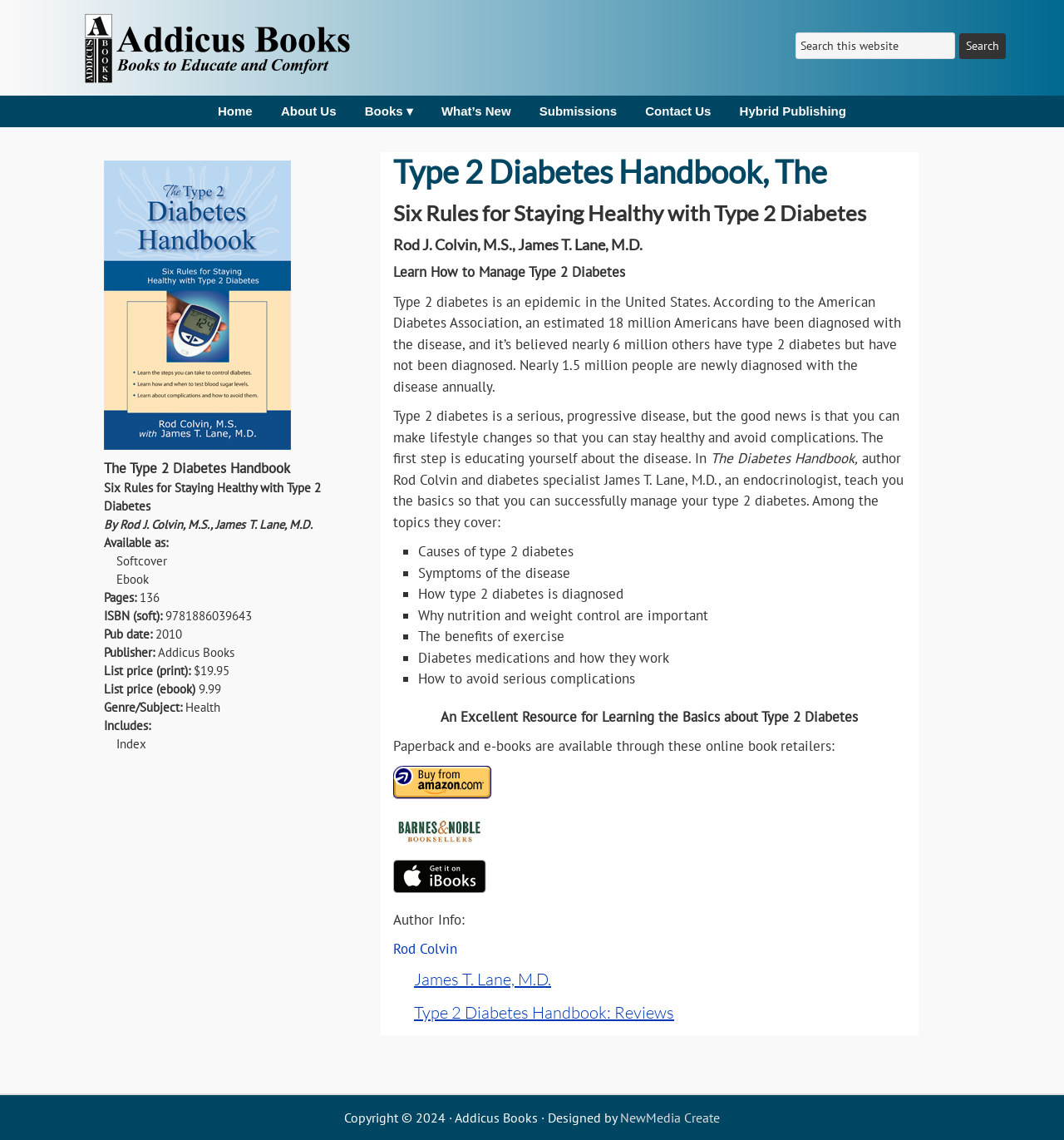What is the title of the book?
Using the image, provide a detailed and thorough answer to the question.

I found the title of the book by looking at the heading element with the text 'The Type 2 Diabetes Handbook' which is located at the top of the main content area.